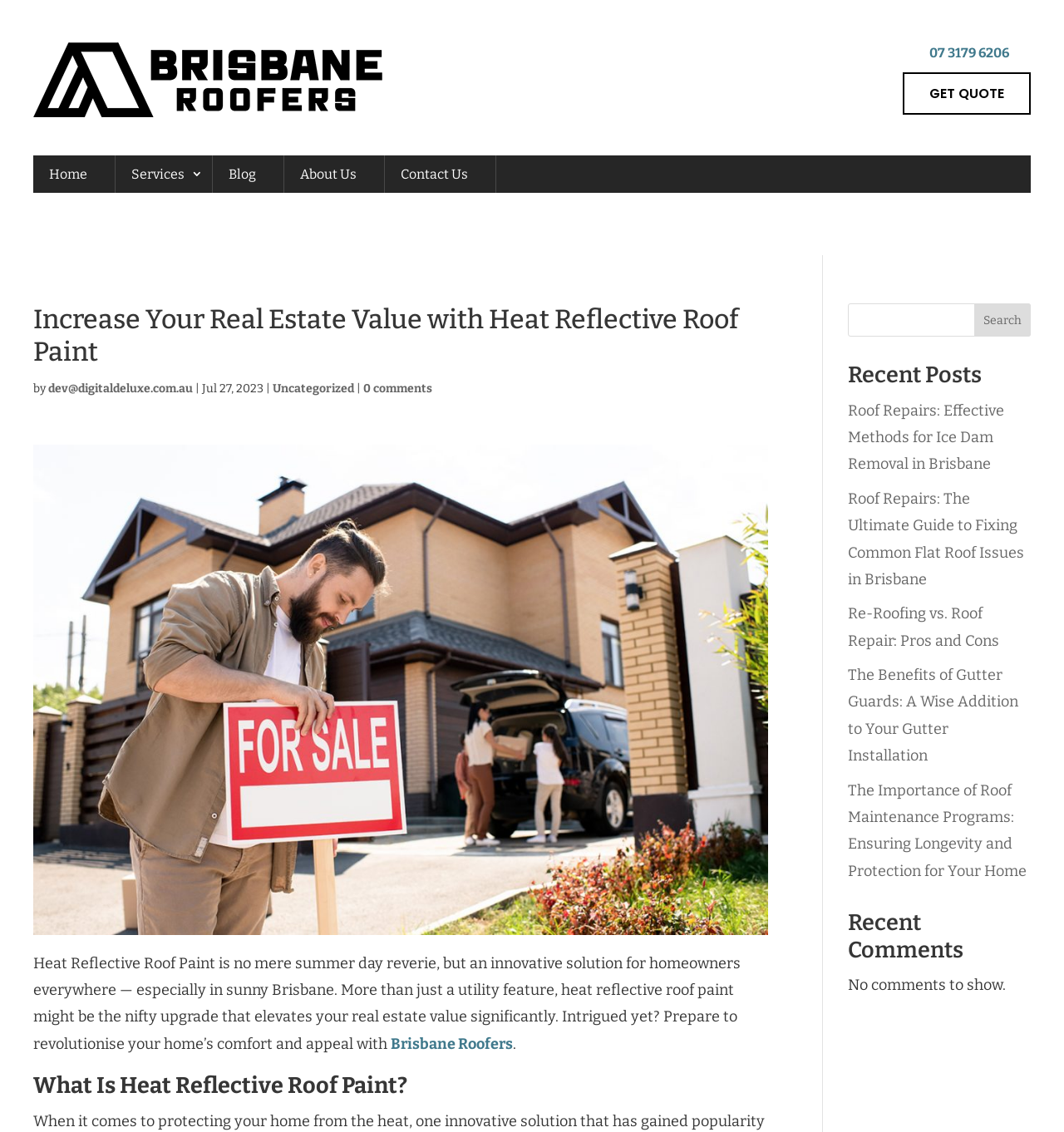Generate the main heading text from the webpage.

Increase Your Real Estate Value with Heat Reflective Roof Paint